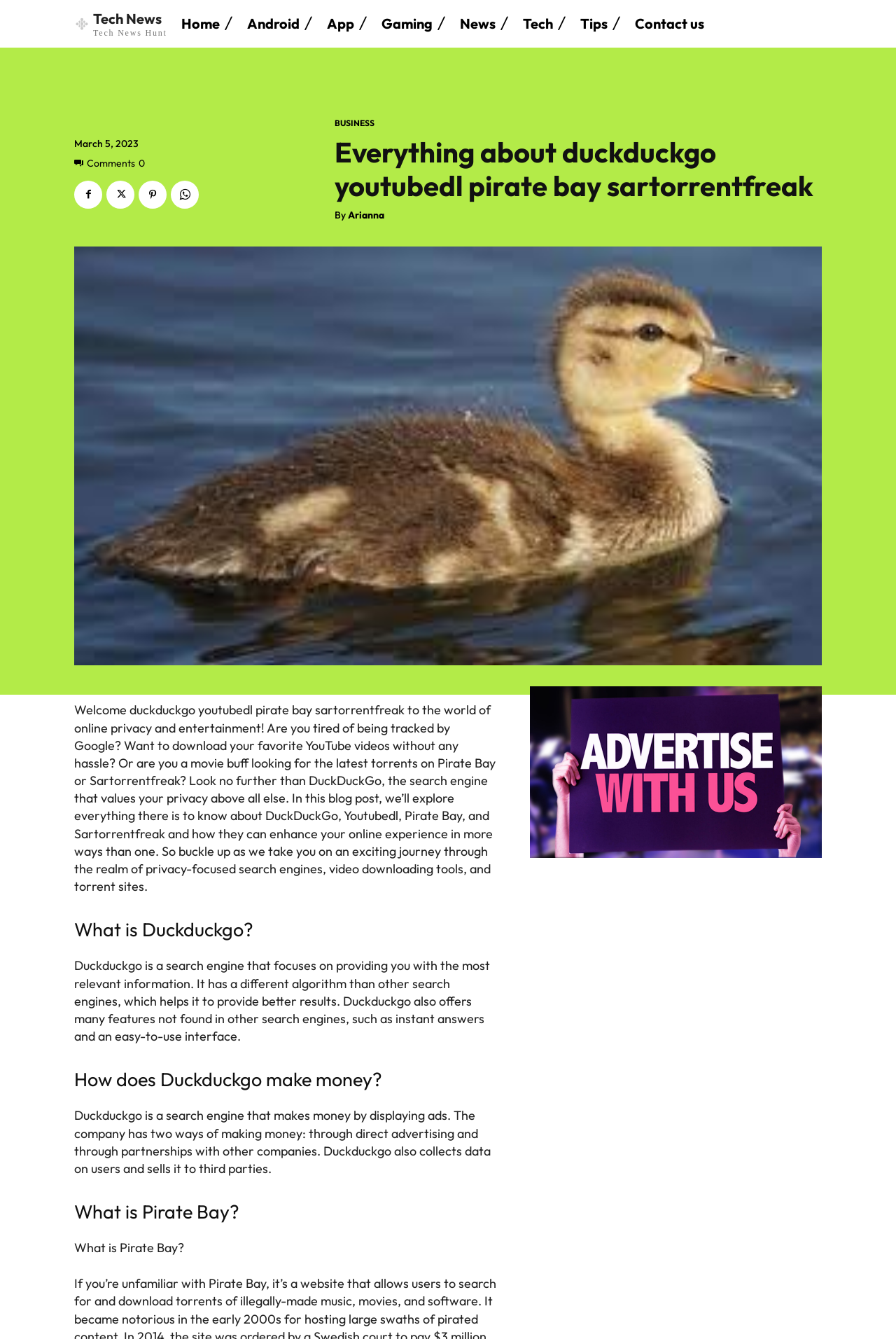Your task is to find and give the main heading text of the webpage.

Everything about duckduckgo youtubedl pirate bay sartorrentfreak